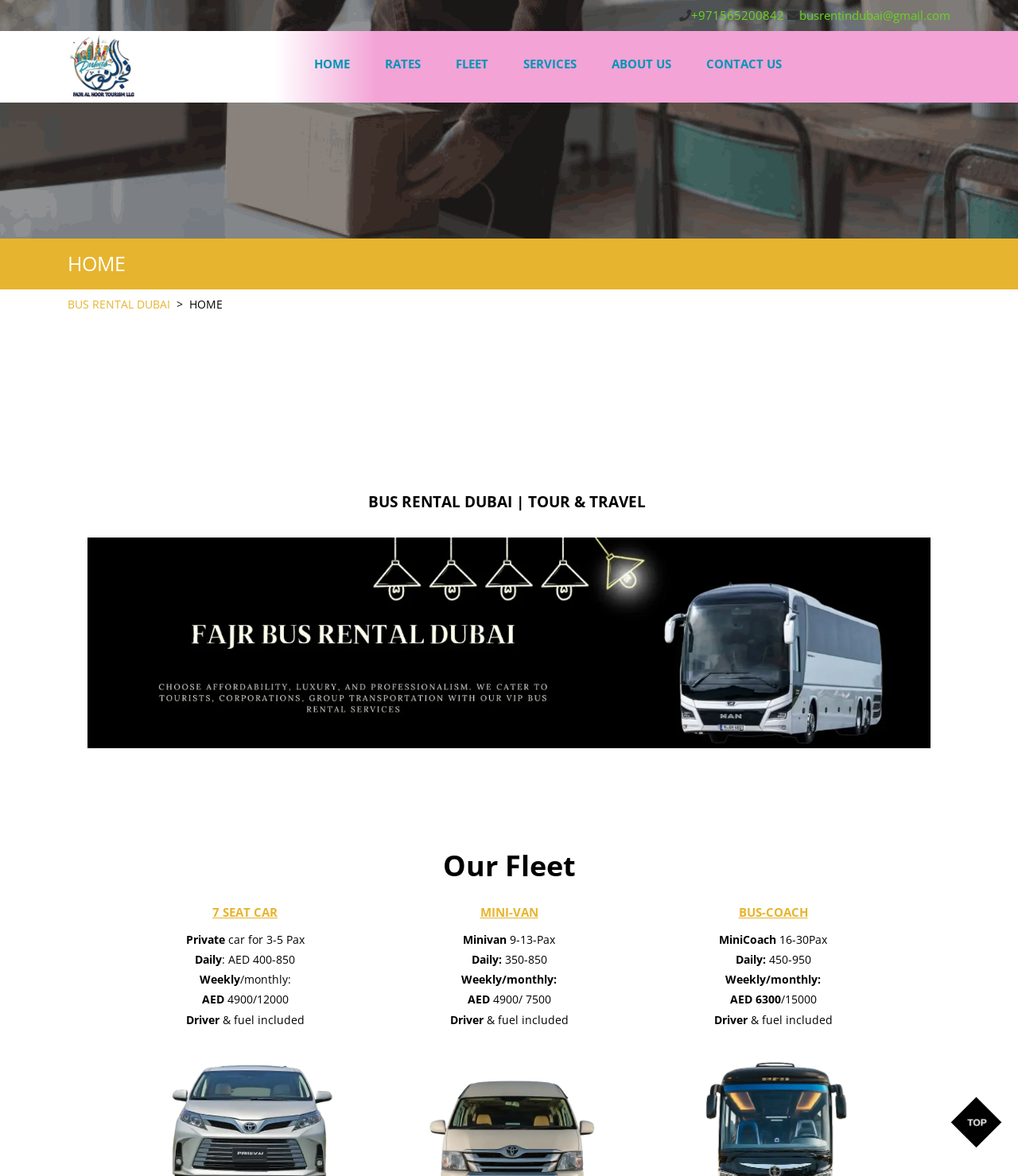Could you determine the bounding box coordinates of the clickable element to complete the instruction: "view the luxury mini bus coach dubai details"? Provide the coordinates as four float numbers between 0 and 1, i.e., [left, top, right, bottom].

[0.635, 0.973, 0.884, 0.987]